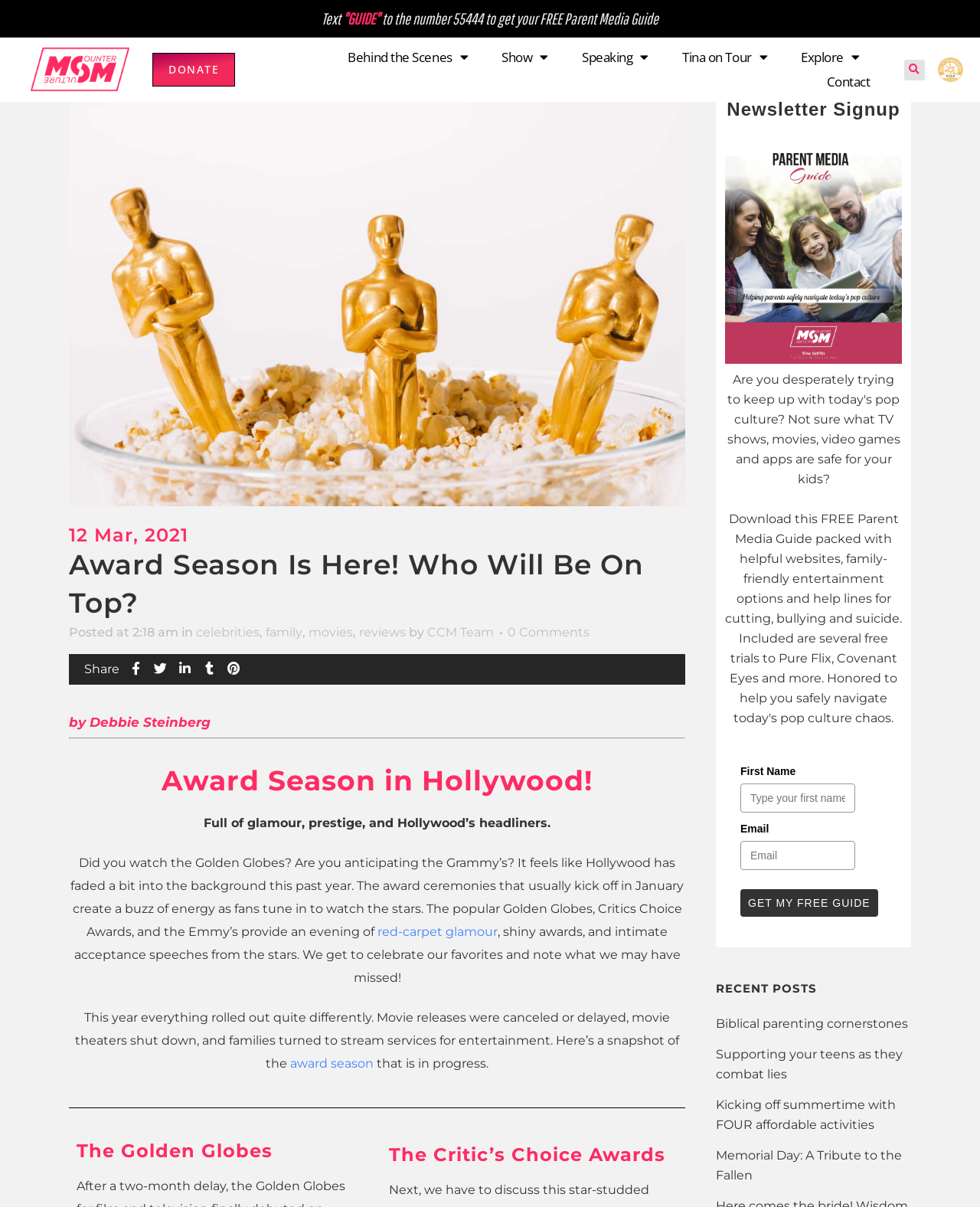Find the bounding box coordinates of the element you need to click on to perform this action: 'Explore the 'Behind the Scenes' menu'. The coordinates should be represented by four float values between 0 and 1, in the format [left, top, right, bottom].

[0.349, 0.037, 0.484, 0.058]